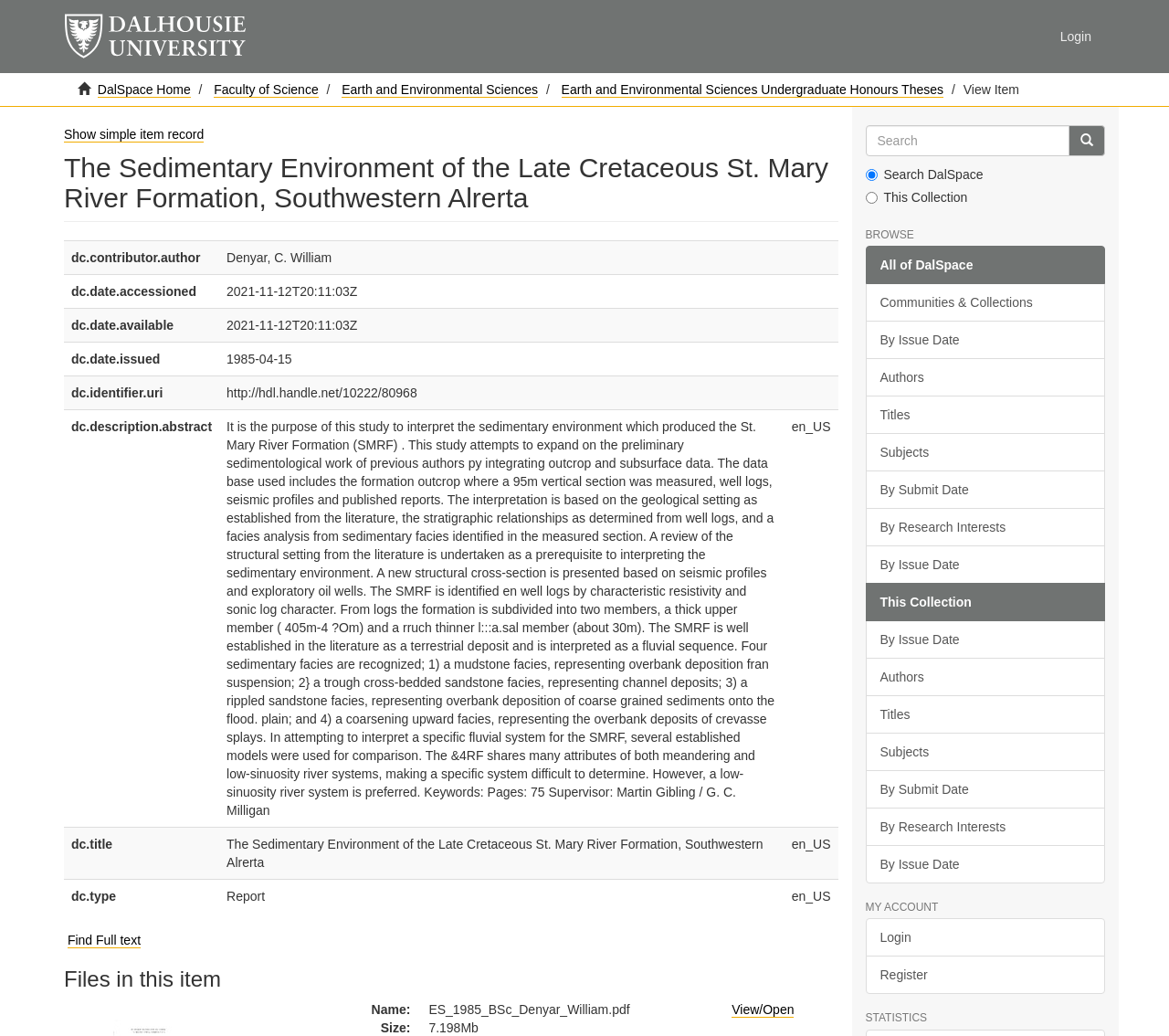Please provide a detailed answer to the question below by examining the image:
What is the type of the report?

I found the answer by looking at the table with the heading 'The Sedimentary Environment of the Late Cretaceous St. Mary River Formation, Southwestern Alrerta'. In the ninth row of the table, I found a gridcell with the label 'dc.type' and the value 'Report'.